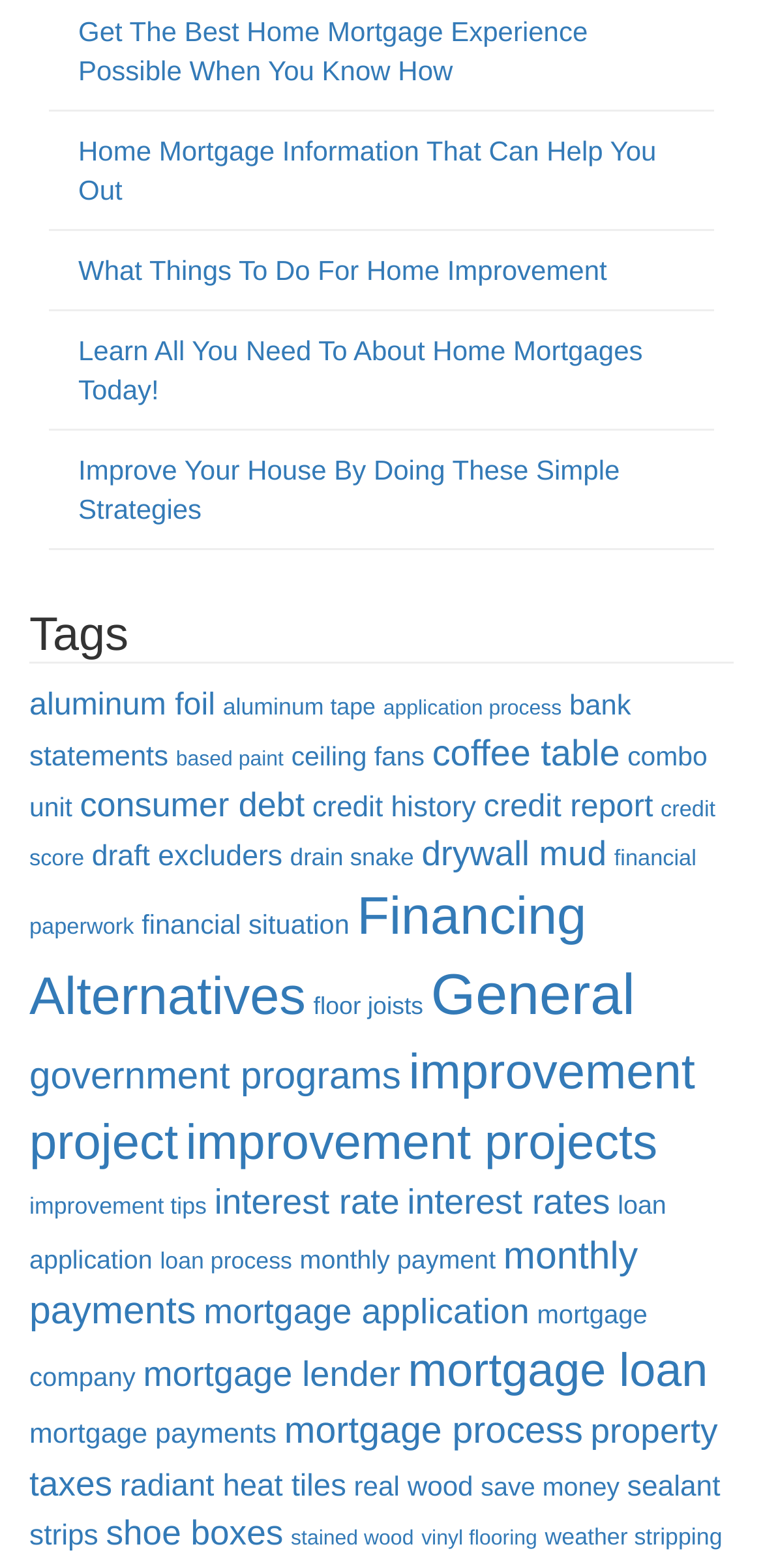Determine the bounding box coordinates of the clickable element to achieve the following action: 'Learn about 'Home Mortgage Information That Can Help You Out''. Provide the coordinates as four float values between 0 and 1, formatted as [left, top, right, bottom].

[0.103, 0.086, 0.86, 0.131]